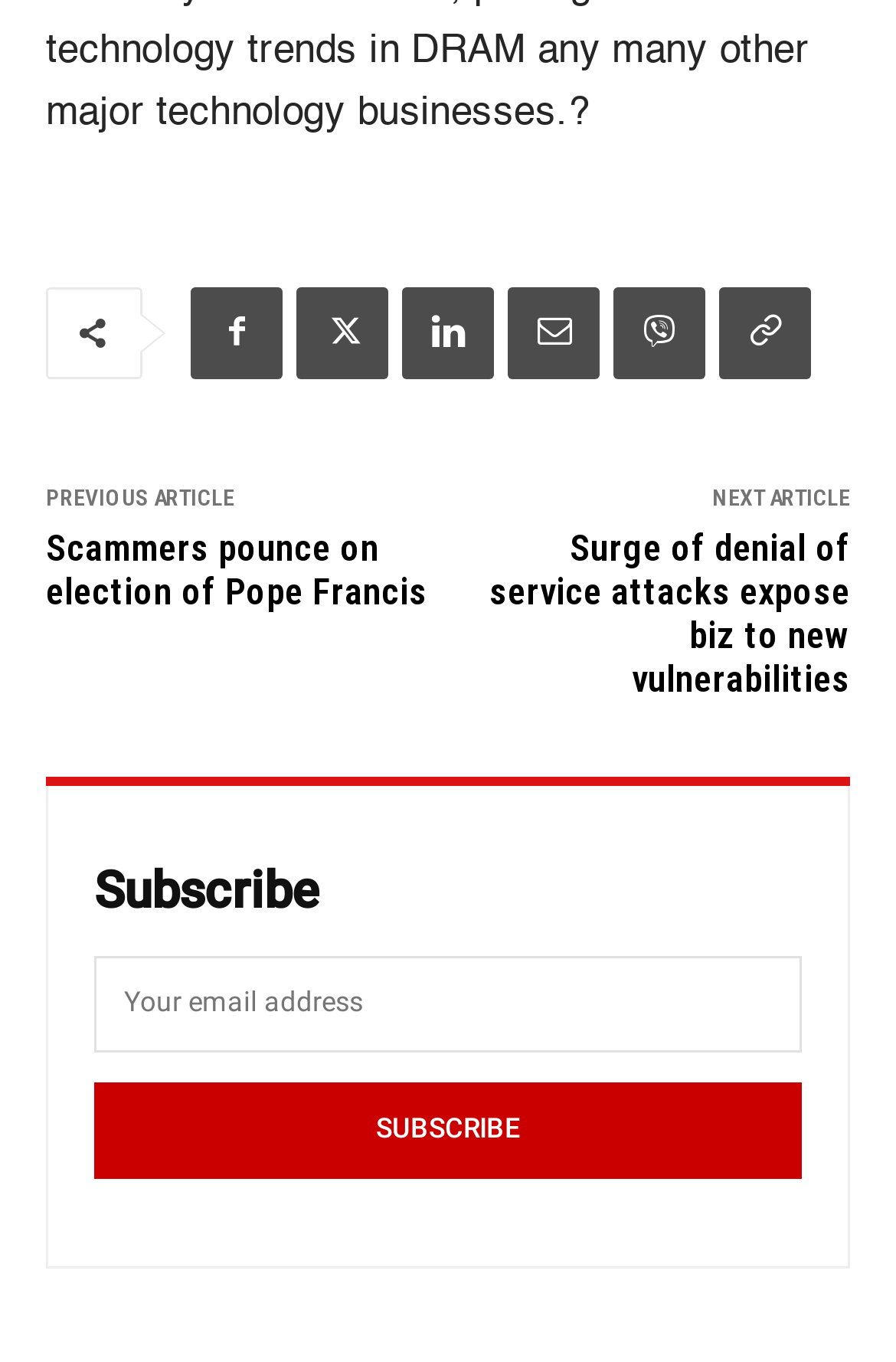Observe the image and answer the following question in detail: How many navigation links are at the top?

I counted the number of links at the top of the webpage, which are represented by Unicode characters, and found that there are 6 links.